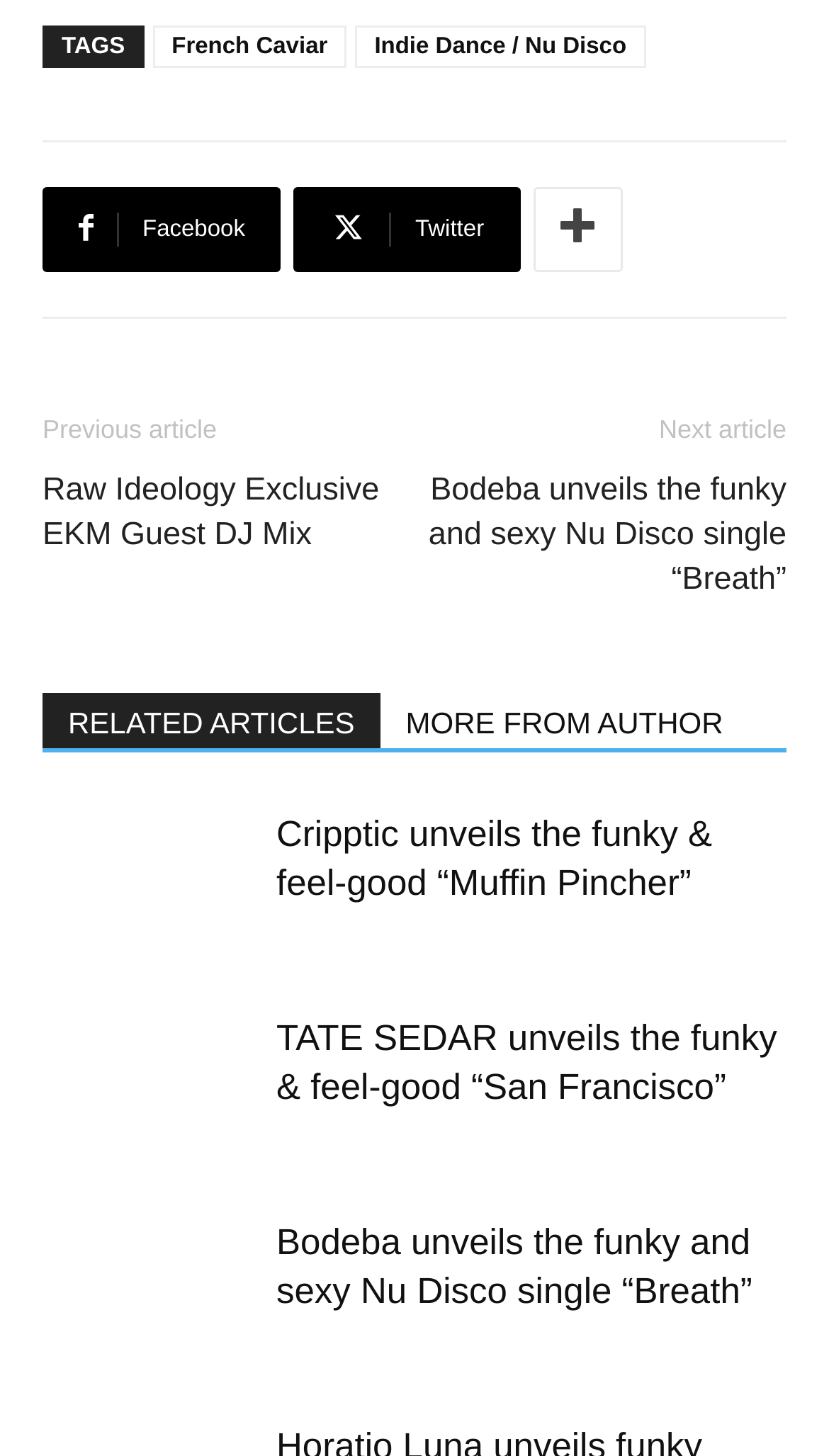Refer to the screenshot and answer the following question in detail:
What is the category of the article 'Bodeba unveils the funky and sexy Nu Disco single “Breath”'?

I looked at the link text 'Bodeba unveils the funky and sexy Nu Disco single “Breath”' and found the category 'Nu Disco' mentioned in the text.